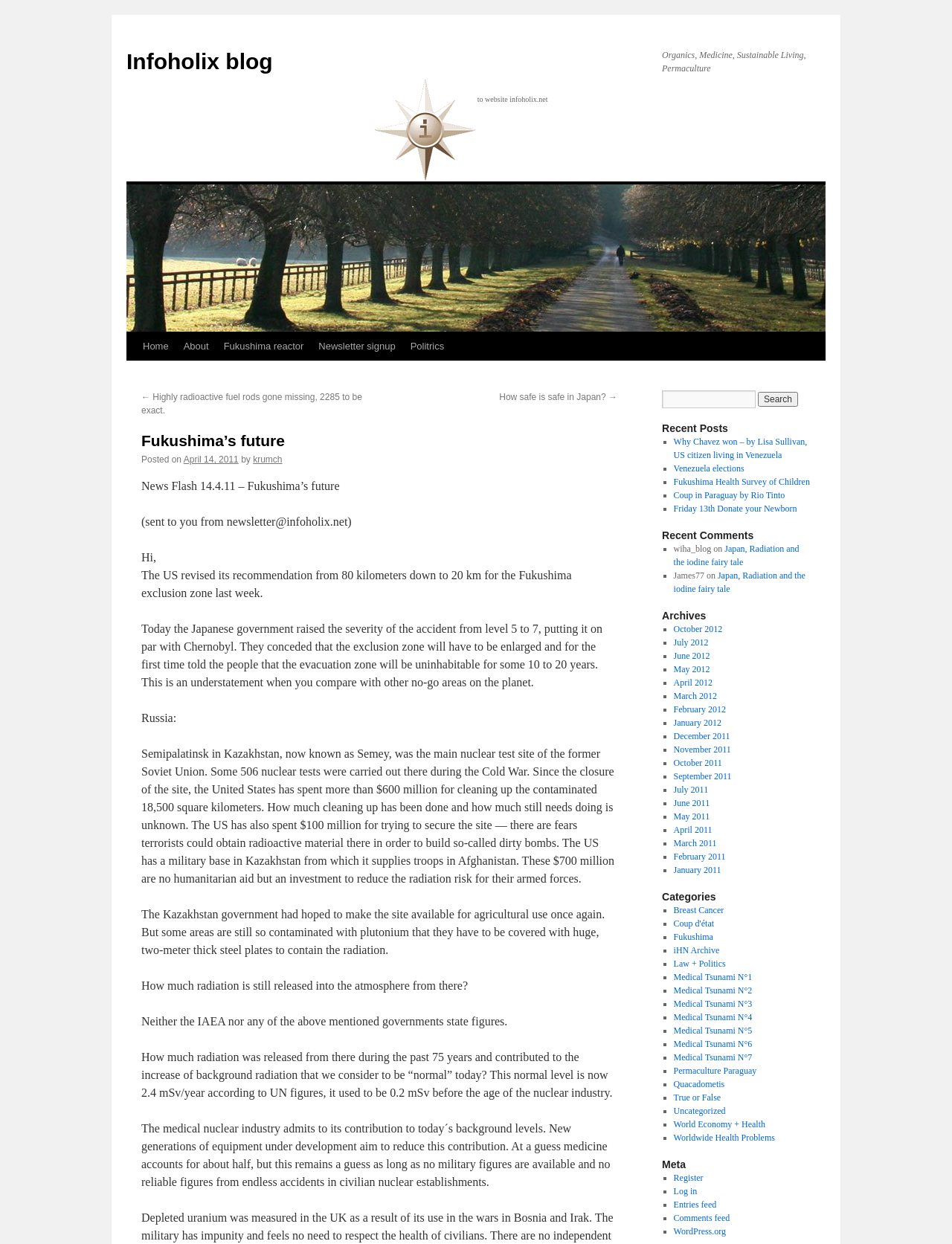Please use the details from the image to answer the following question comprehensively:
What is the purpose of the search box?

The search box is located on the right side of the webpage, and its purpose is to allow users to search for specific content within the blog.